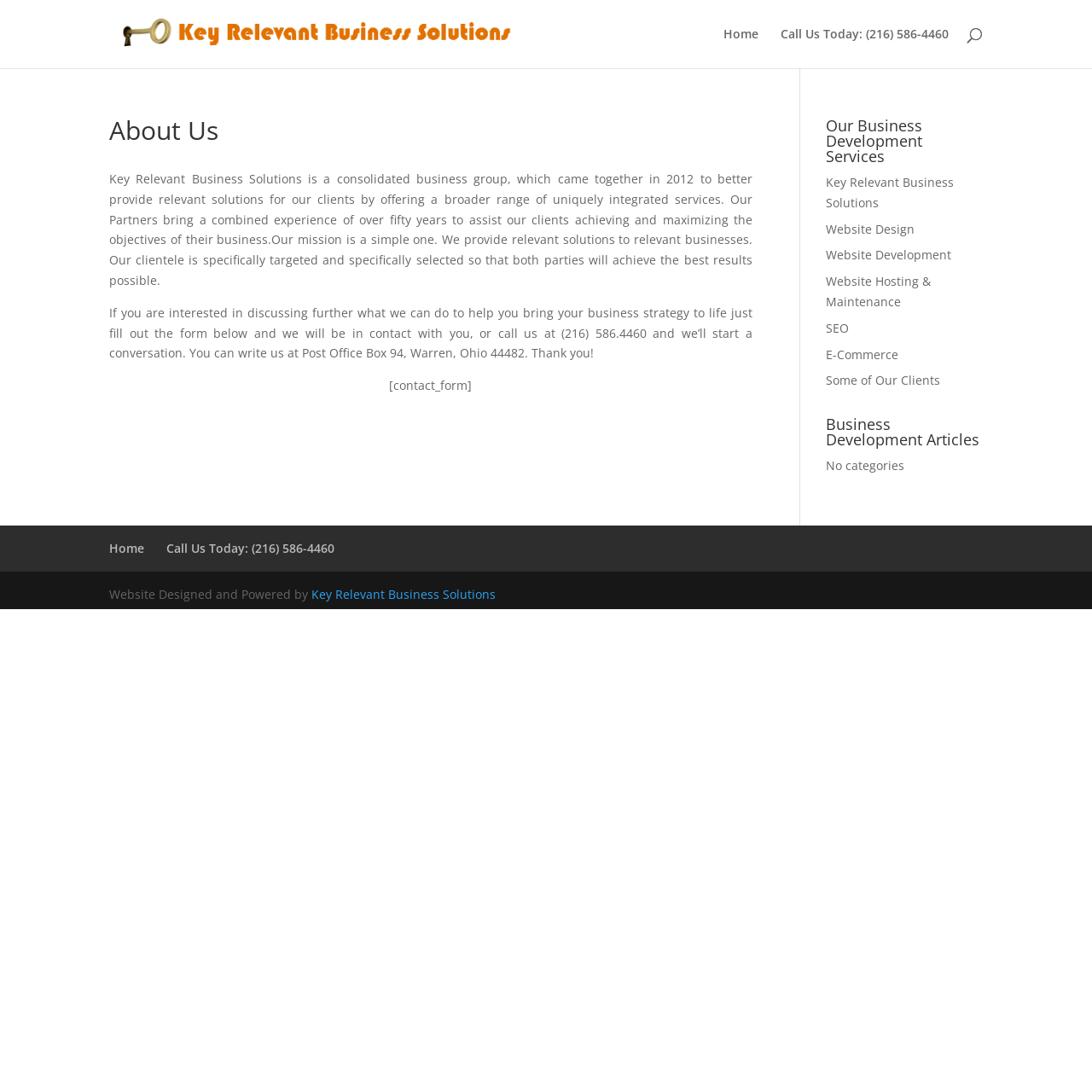Give a concise answer of one word or phrase to the question: 
How can I contact the company?

Fill out the form or call